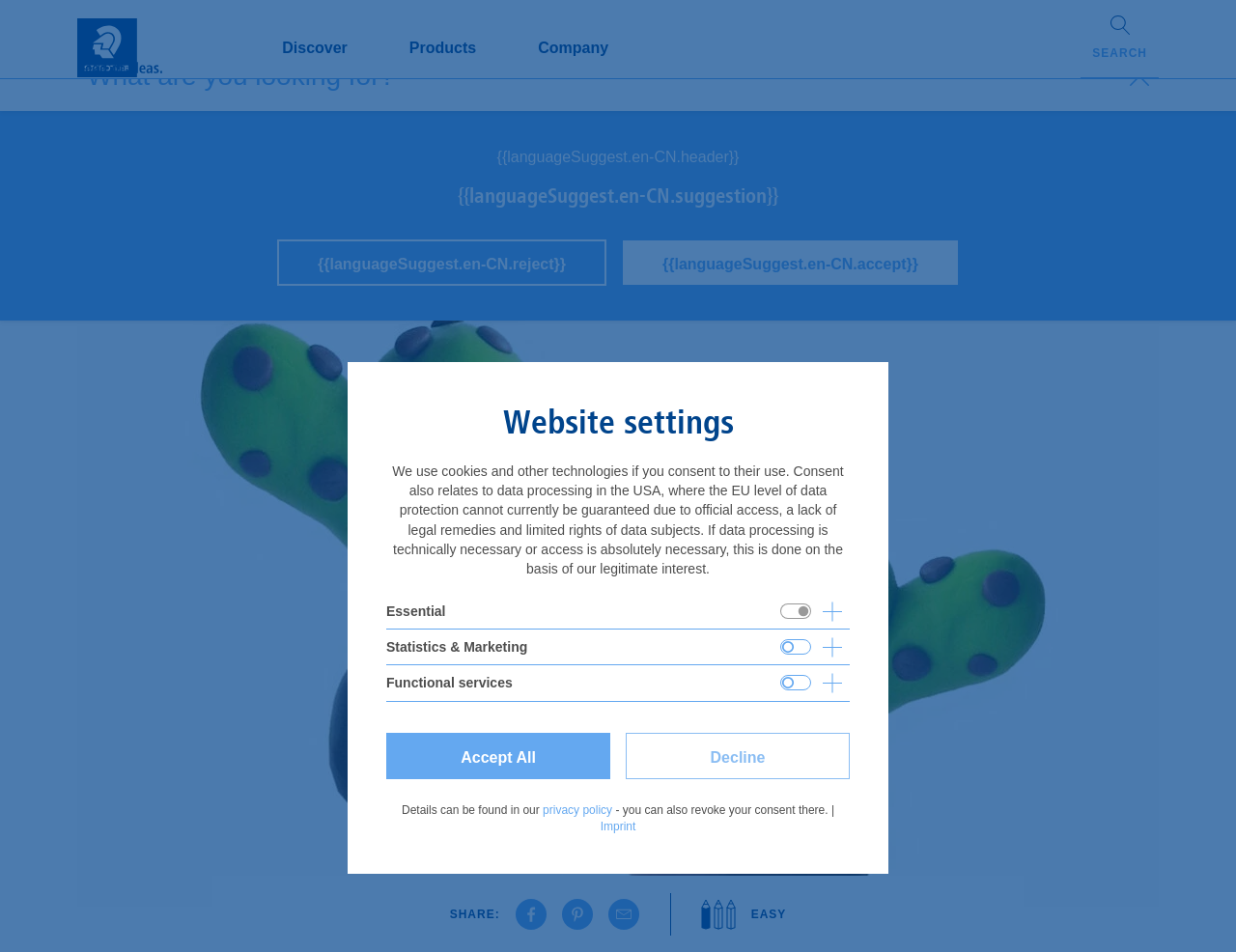Please determine the bounding box coordinates of the clickable area required to carry out the following instruction: "Search for something". The coordinates must be four float numbers between 0 and 1, represented as [left, top, right, bottom].

[0.062, 0.044, 0.906, 0.117]